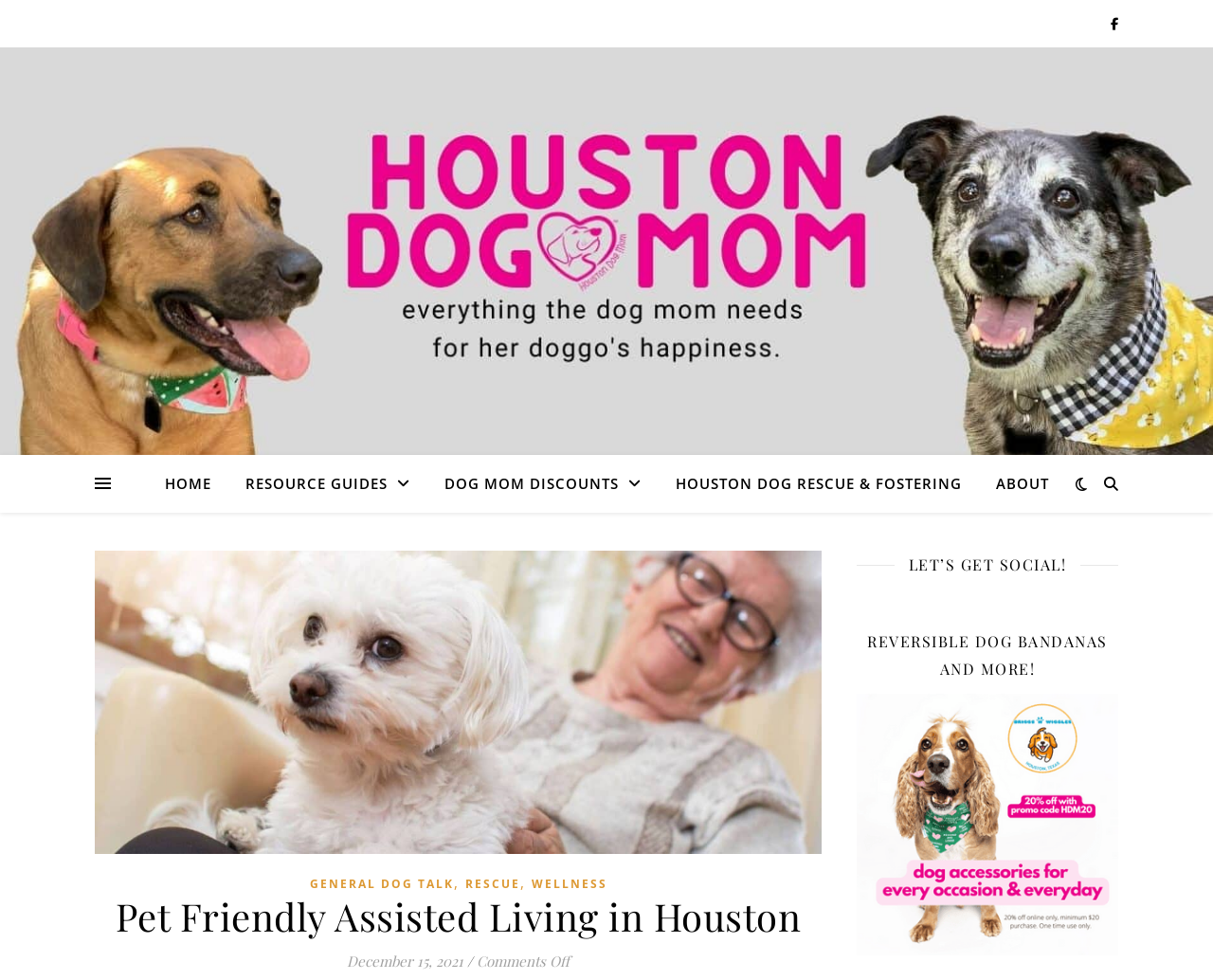Using floating point numbers between 0 and 1, provide the bounding box coordinates in the format (top-left x, top-left y, bottom-right x, bottom-right y). Locate the UI element described here: Resource Guides

[0.189, 0.464, 0.35, 0.523]